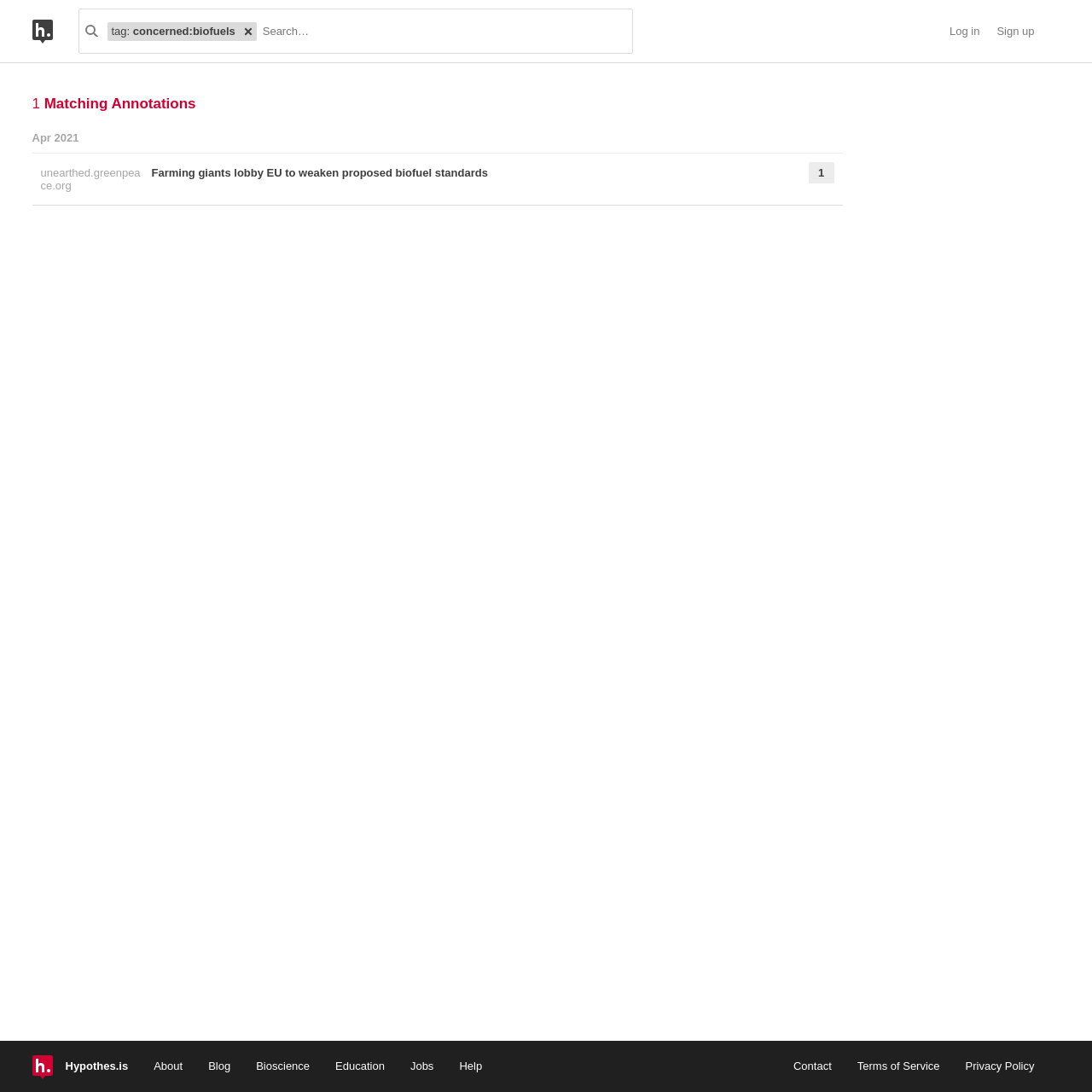How many navigation links are there at the bottom of the page?
Answer the question with detailed information derived from the image.

I counted the number of link elements within the contentinfo element. There are nine links: 'Hypothes.is', 'About', 'Blog', 'Bioscience', 'Education', 'Jobs', 'Help', 'Contact', and 'Terms of Service'.